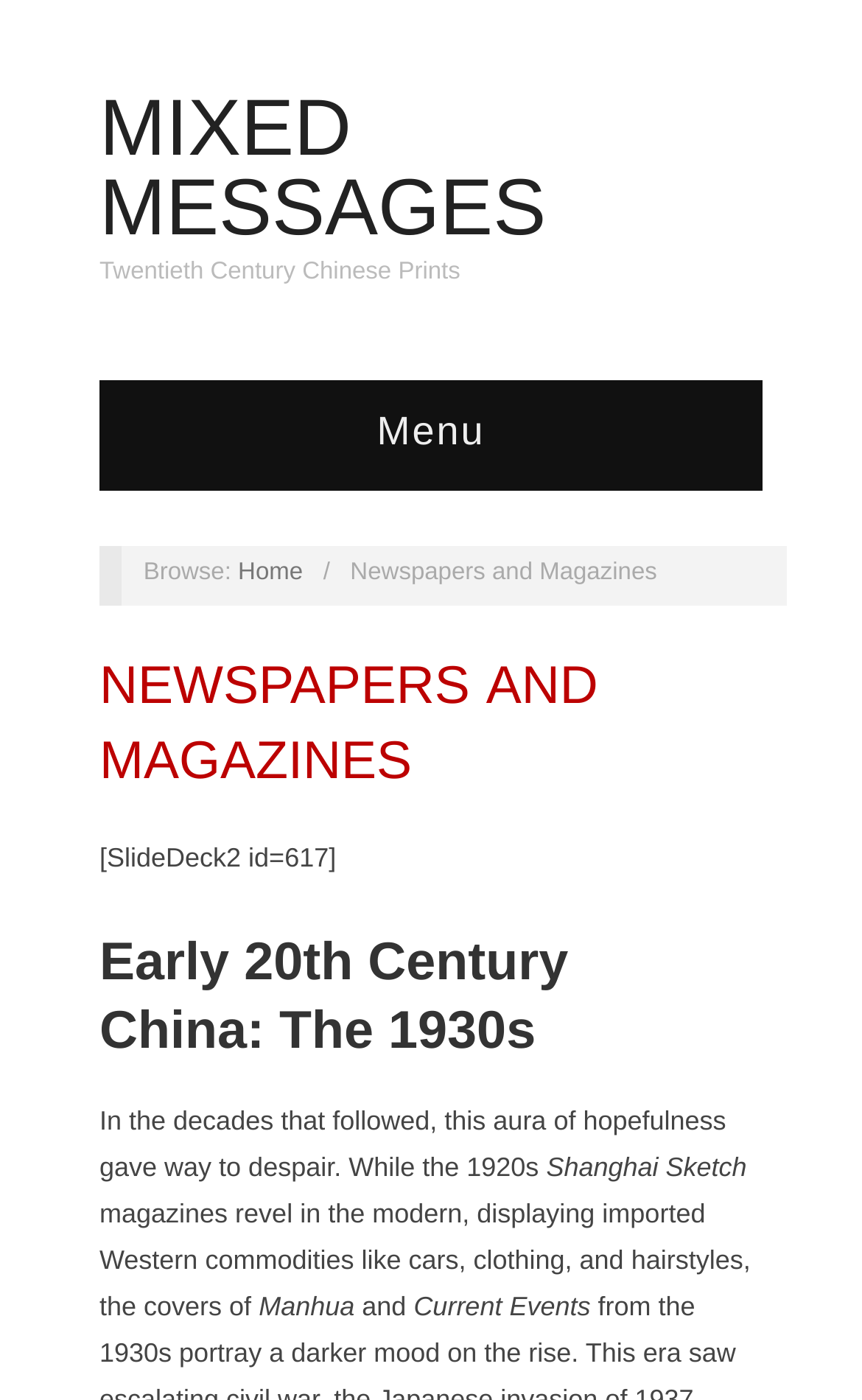What is the topic of the text?
Based on the screenshot, respond with a single word or phrase.

20th Century China